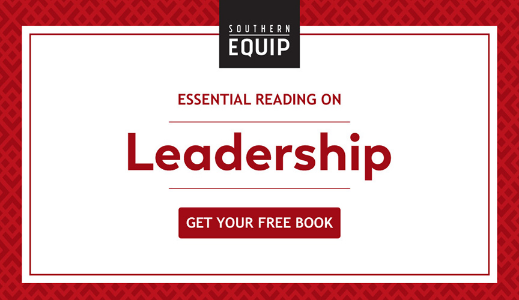Using the information from the screenshot, answer the following question thoroughly:
What is the purpose of the call to action?

The call to action, 'GET YOUR FREE BOOK', is designed to encourage immediate engagement, prompting visitors to take advantage of the offer, which implies that its purpose is to prompt visitors to take action.